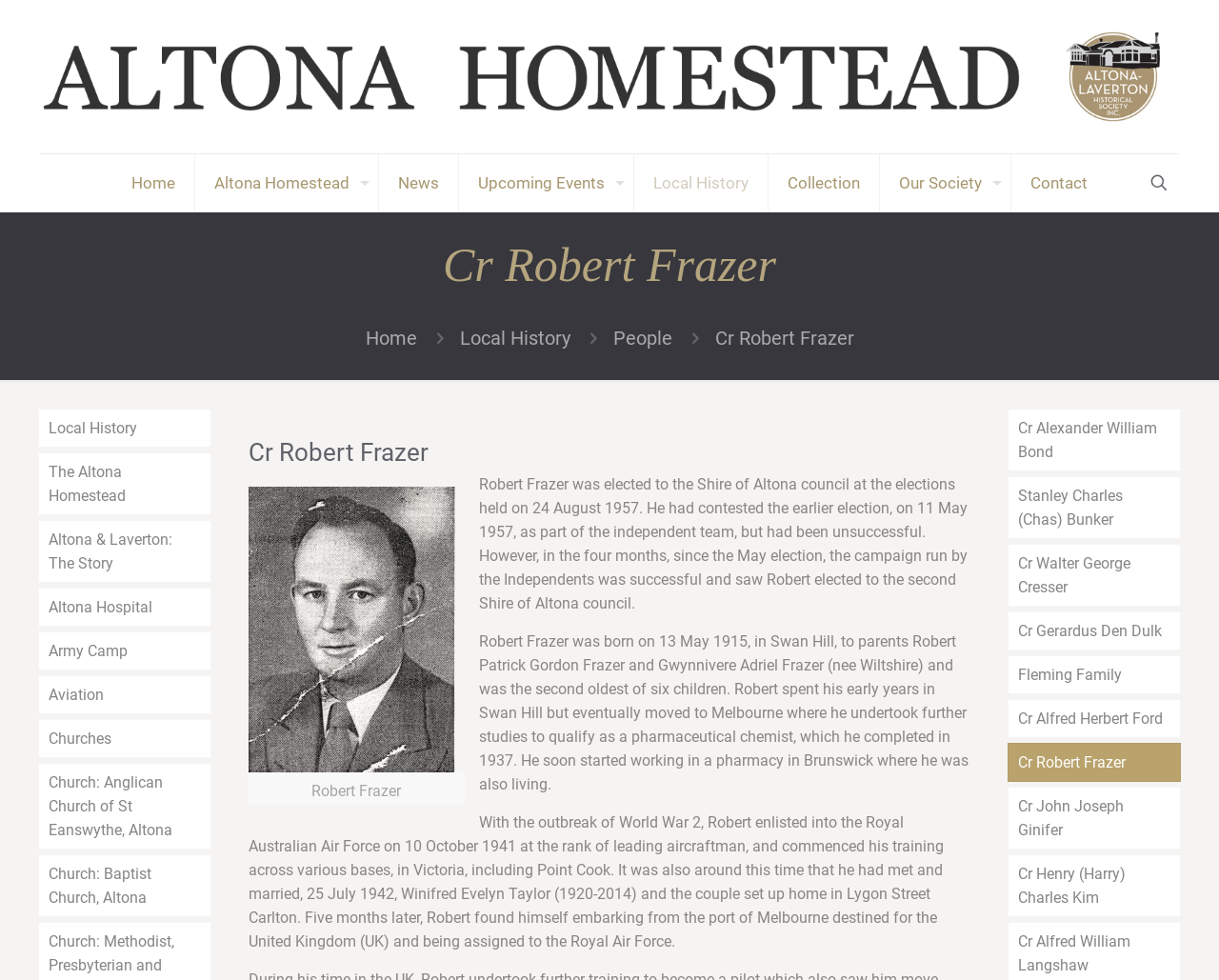Examine the image and give a thorough answer to the following question:
Is Robert Frazer married?

I determined the answer by reading the text in the StaticText element which mentions Robert Frazer's marriage to Winifred Evelyn Taylor in 1942.